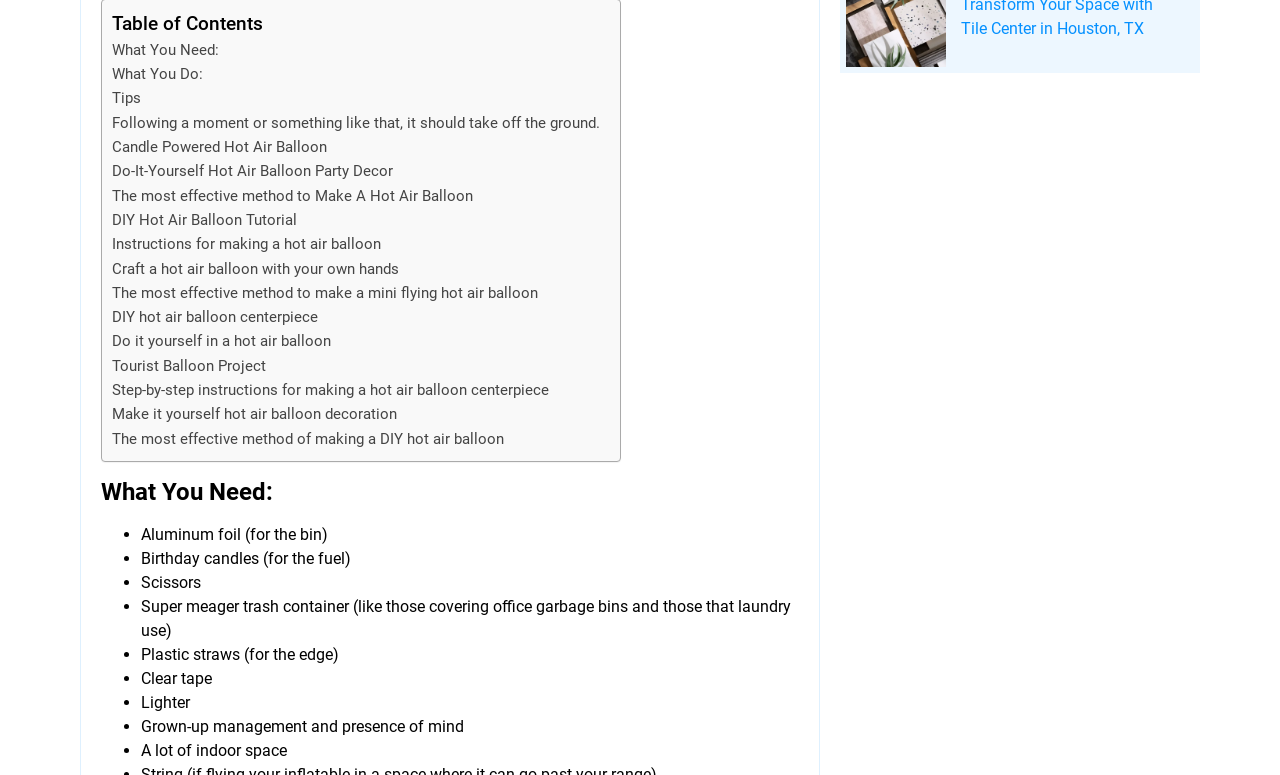Locate the bounding box coordinates of the clickable area to execute the instruction: "Click on 'What You Need:'". Provide the coordinates as four float numbers between 0 and 1, represented as [left, top, right, bottom].

[0.088, 0.053, 0.171, 0.076]